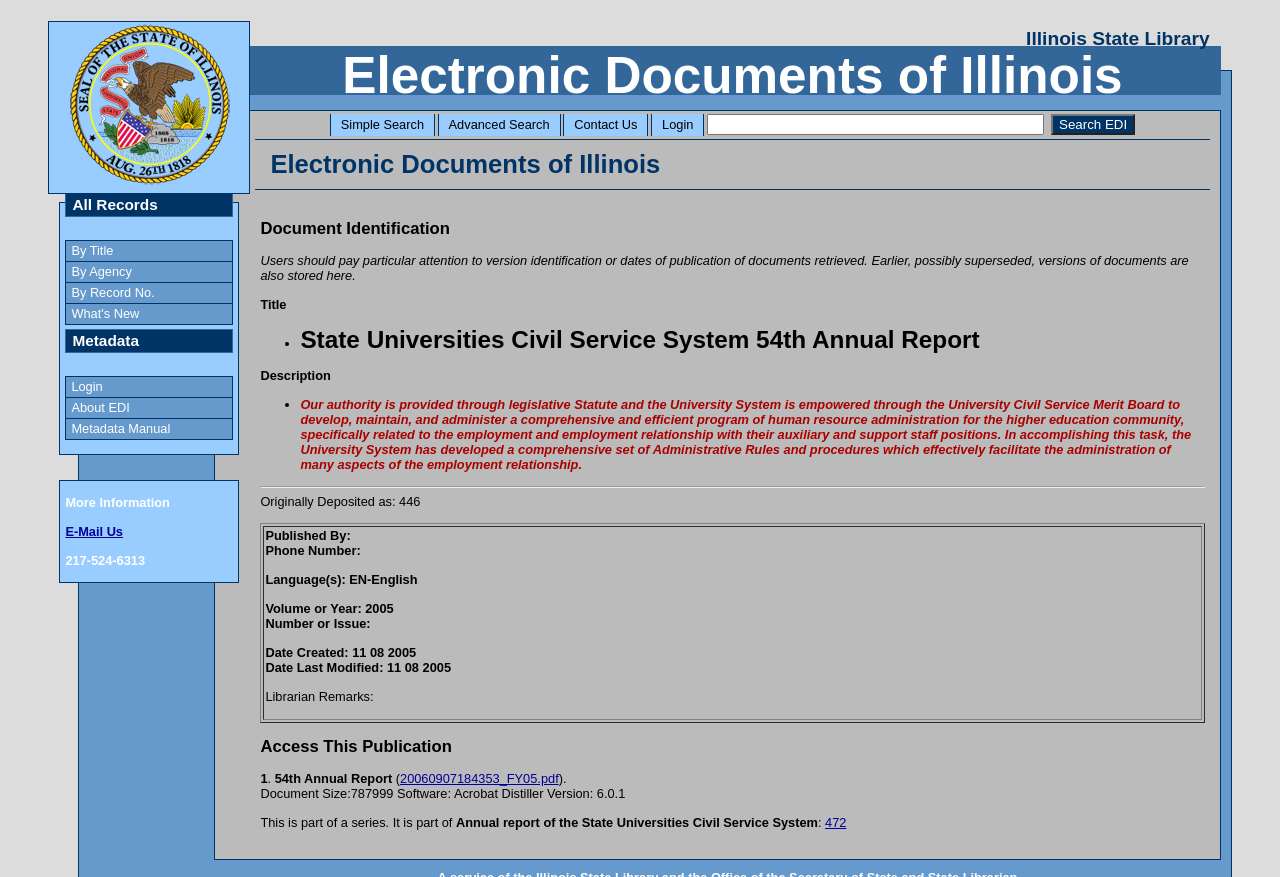What is the name of the library?
Answer the question with as much detail as possible.

The name of the library can be found in the heading element at the top of the webpage, which reads 'Illinois State Library'.